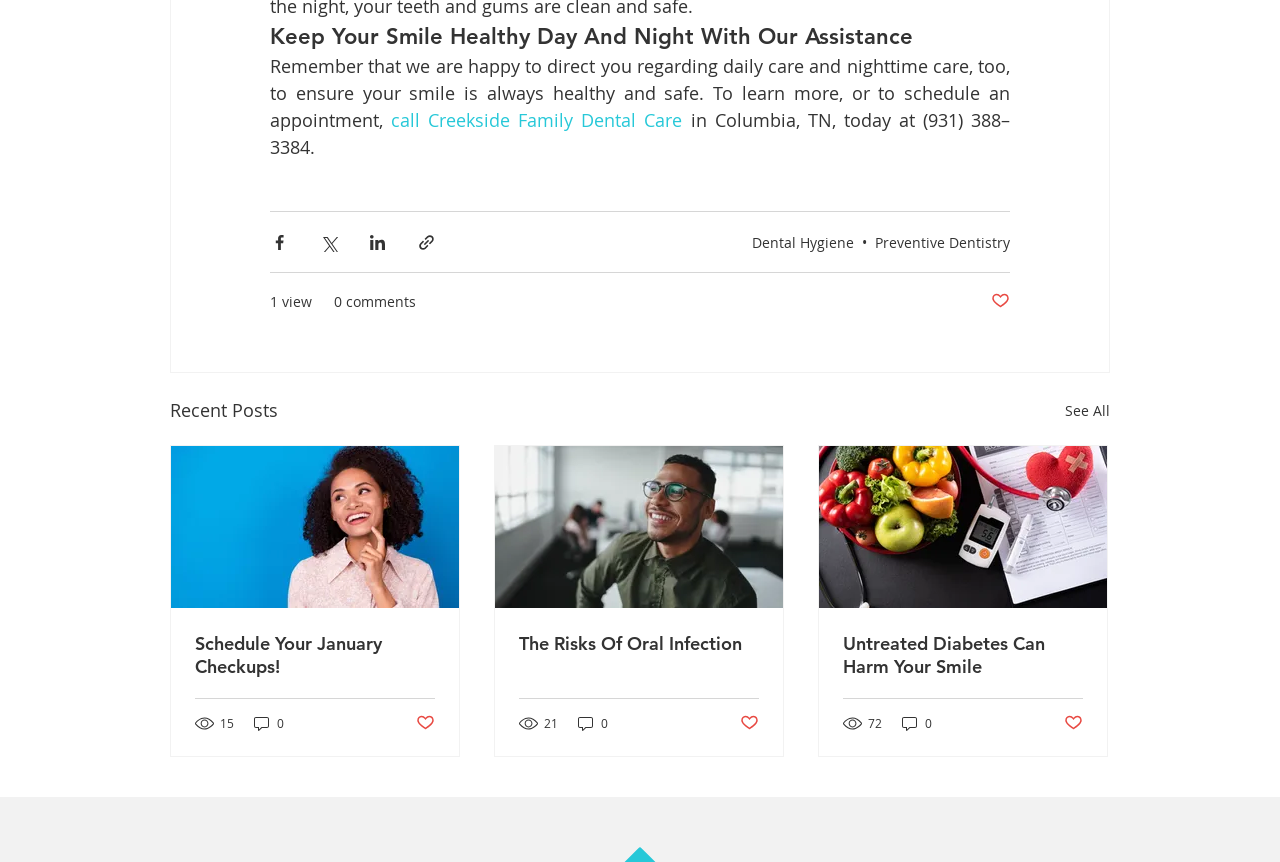Given the description "15", determine the bounding box of the corresponding UI element.

[0.152, 0.828, 0.184, 0.85]